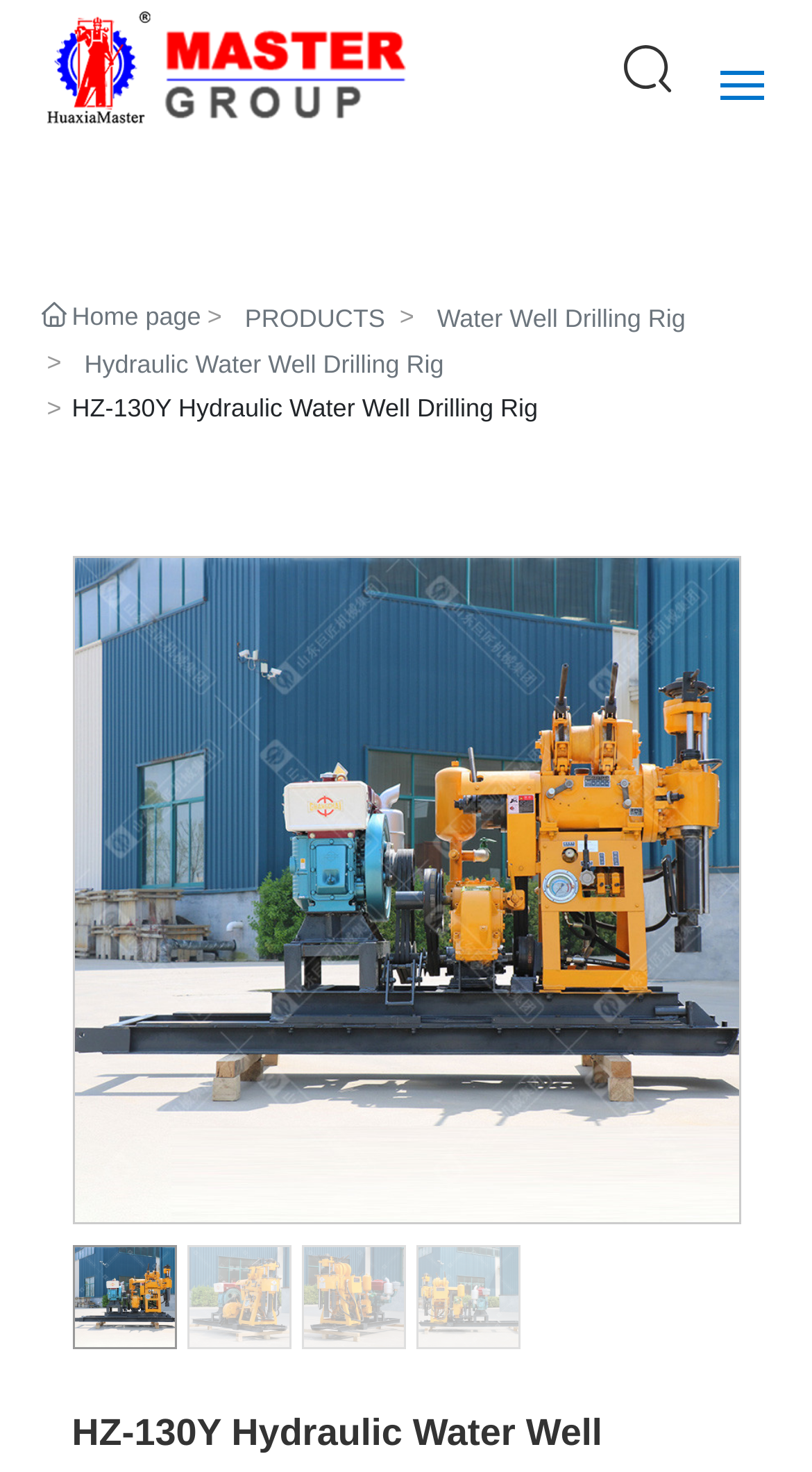Answer the following query with a single word or phrase:
How many images are there on the webpage?

7